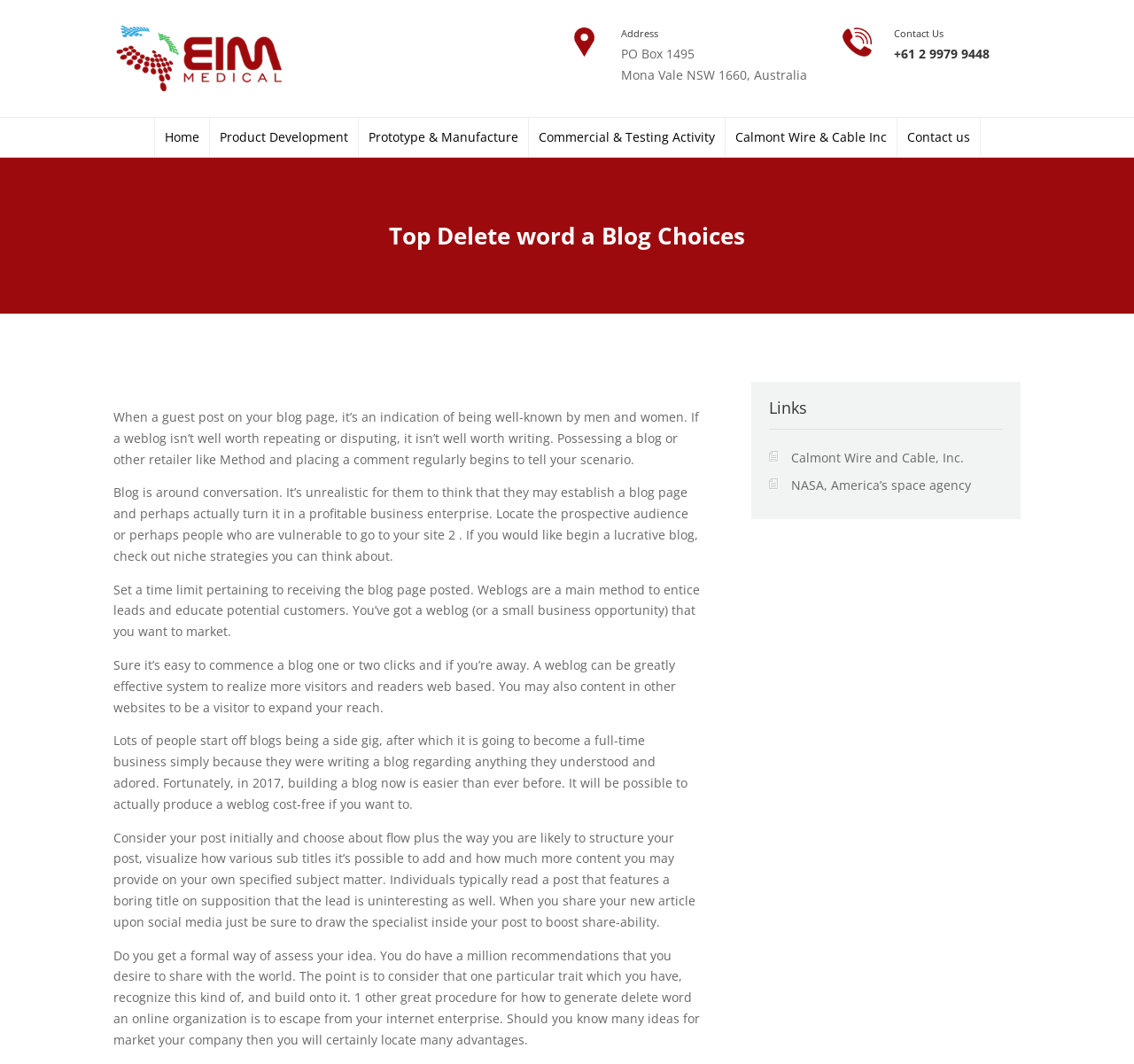Identify the bounding box coordinates of the area that should be clicked in order to complete the given instruction: "Click the '+61 2 9979 9448' phone number". The bounding box coordinates should be four float numbers between 0 and 1, i.e., [left, top, right, bottom].

[0.788, 0.043, 0.873, 0.059]